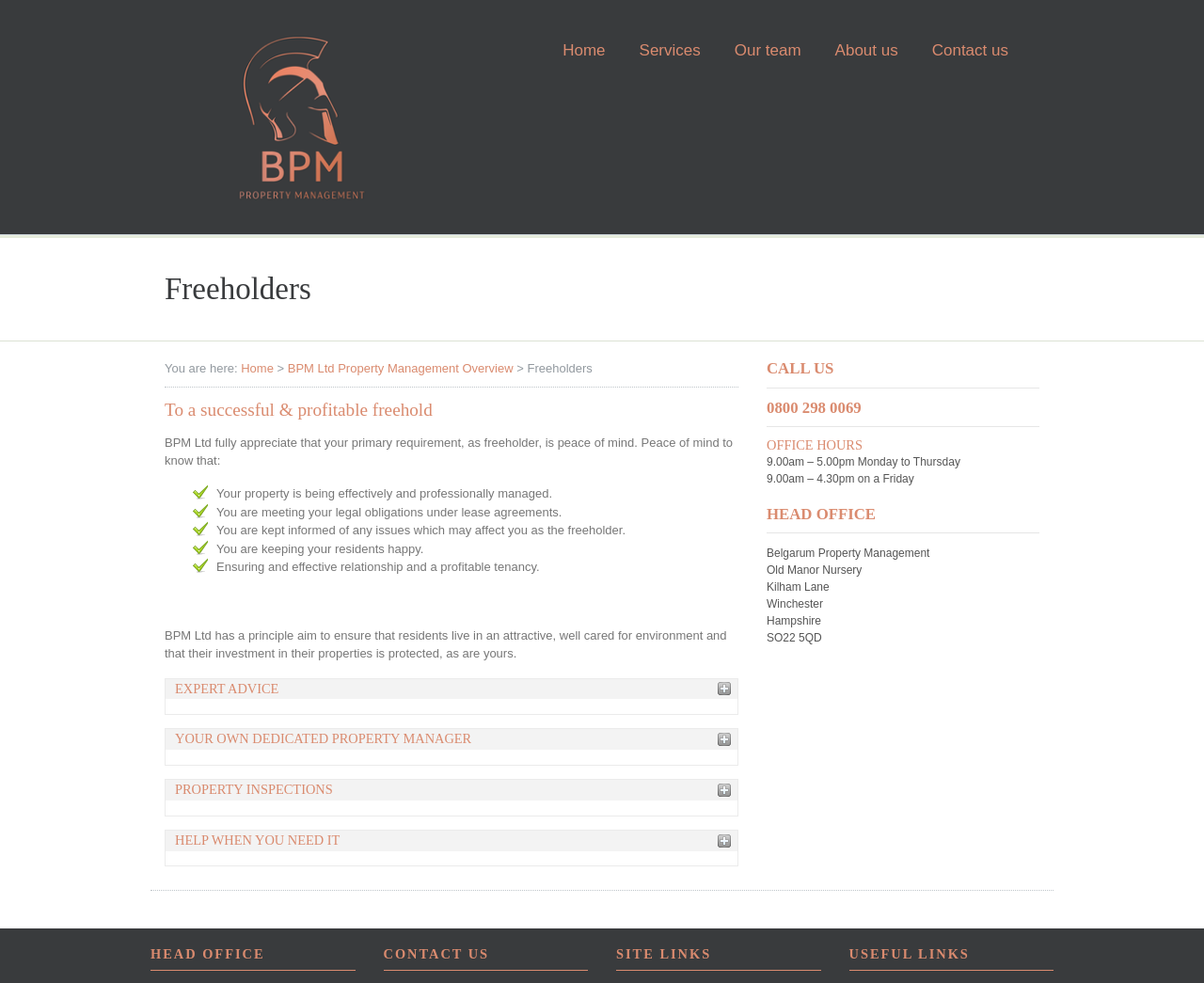Extract the bounding box of the UI element described as: "Expert advice".

[0.138, 0.691, 0.612, 0.711]